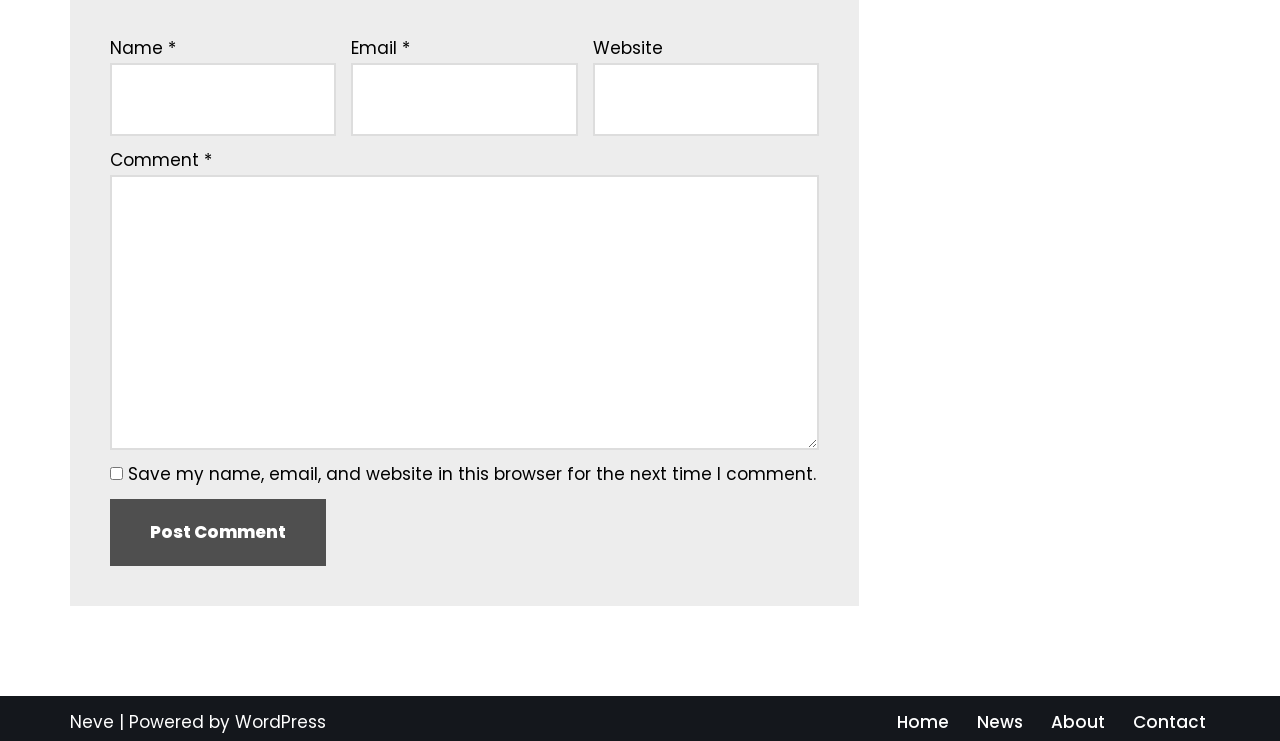Identify the bounding box coordinates of the area you need to click to perform the following instruction: "Write a comment".

[0.086, 0.236, 0.64, 0.607]